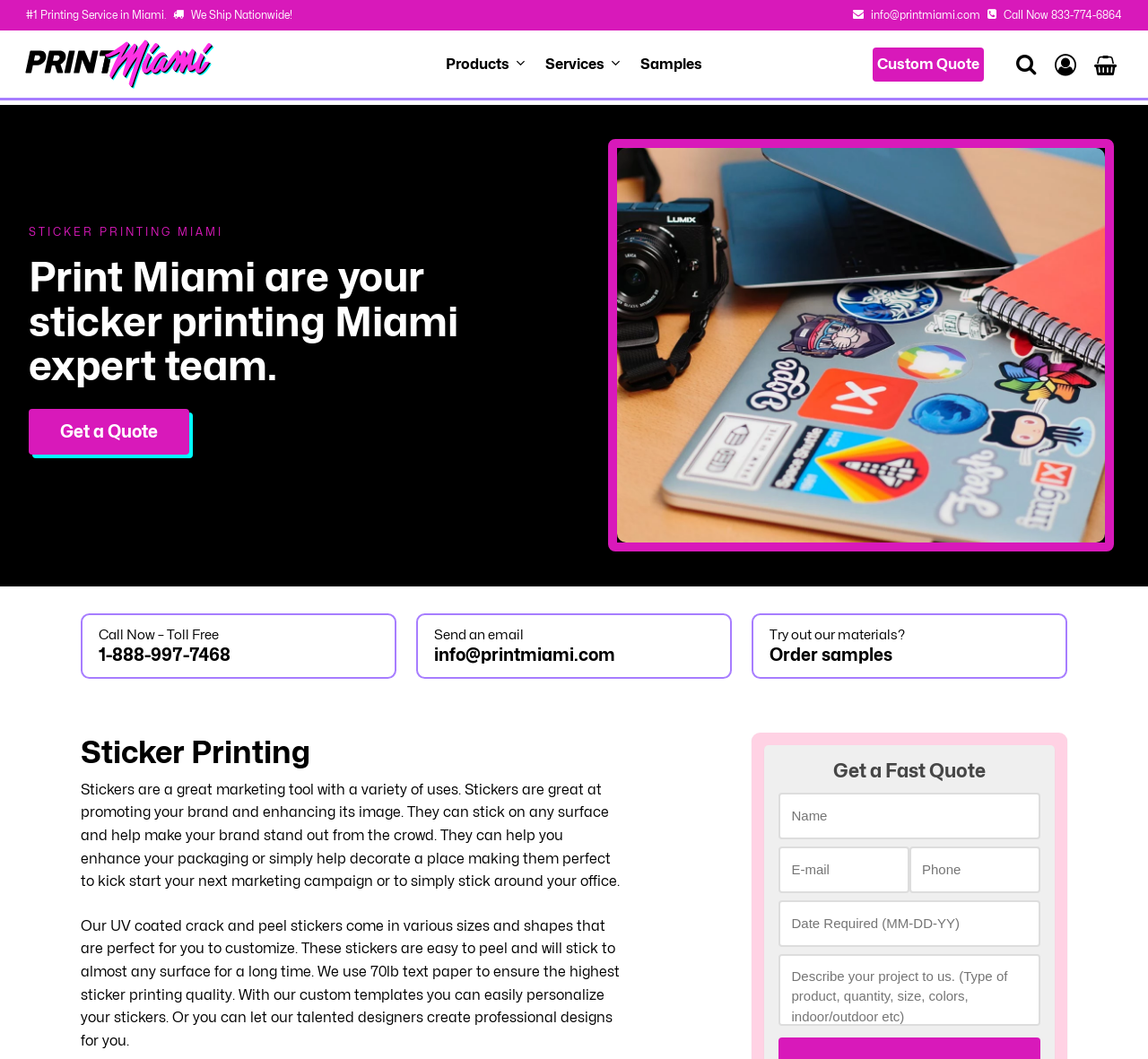Ascertain the bounding box coordinates for the UI element detailed here: "parent_node: Send an email". The coordinates should be provided as [left, top, right, bottom] with each value being a float between 0 and 1.

[0.364, 0.581, 0.636, 0.639]